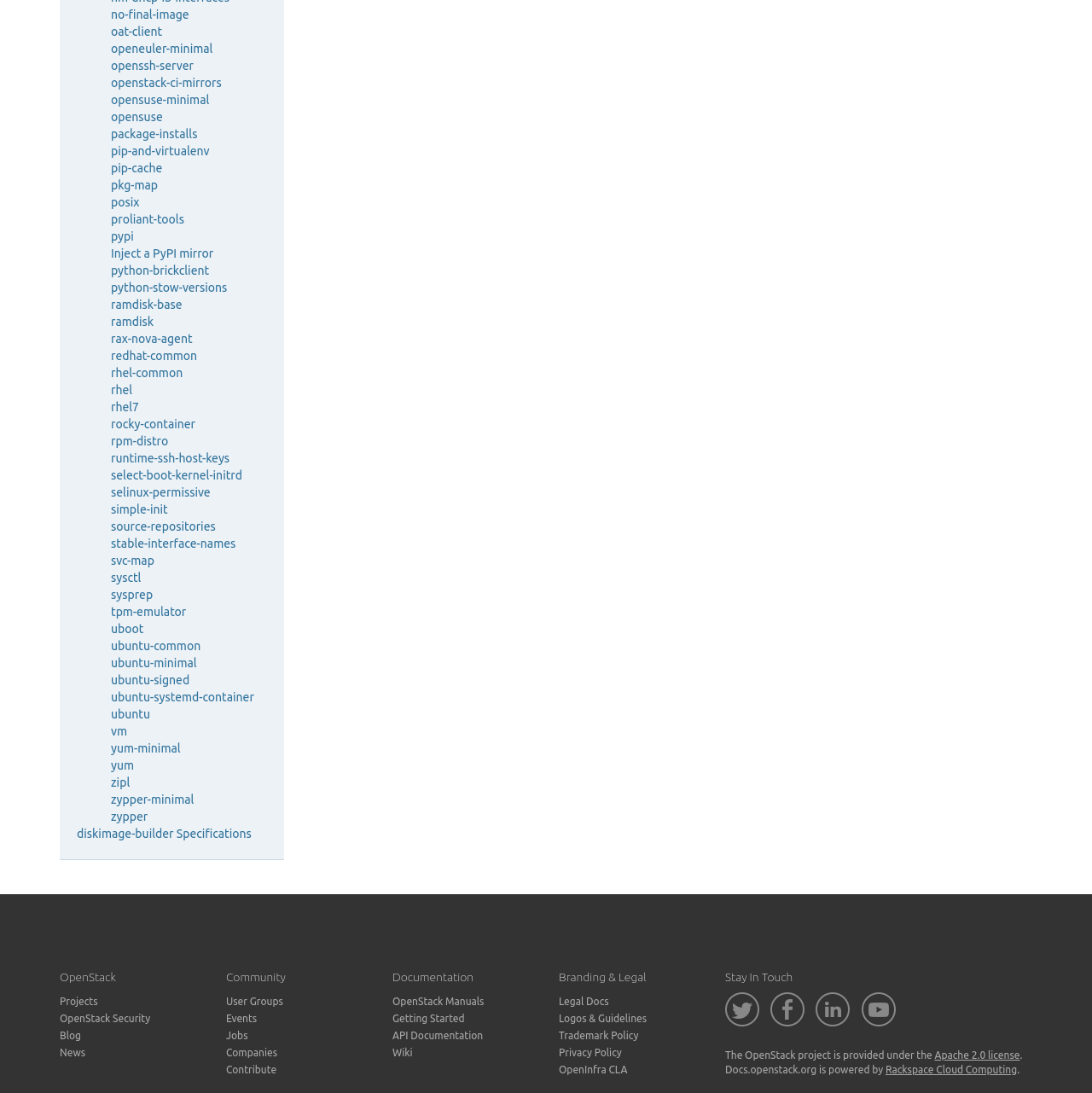Please specify the bounding box coordinates of the region to click in order to perform the following instruction: "Go to Projects".

[0.055, 0.911, 0.089, 0.921]